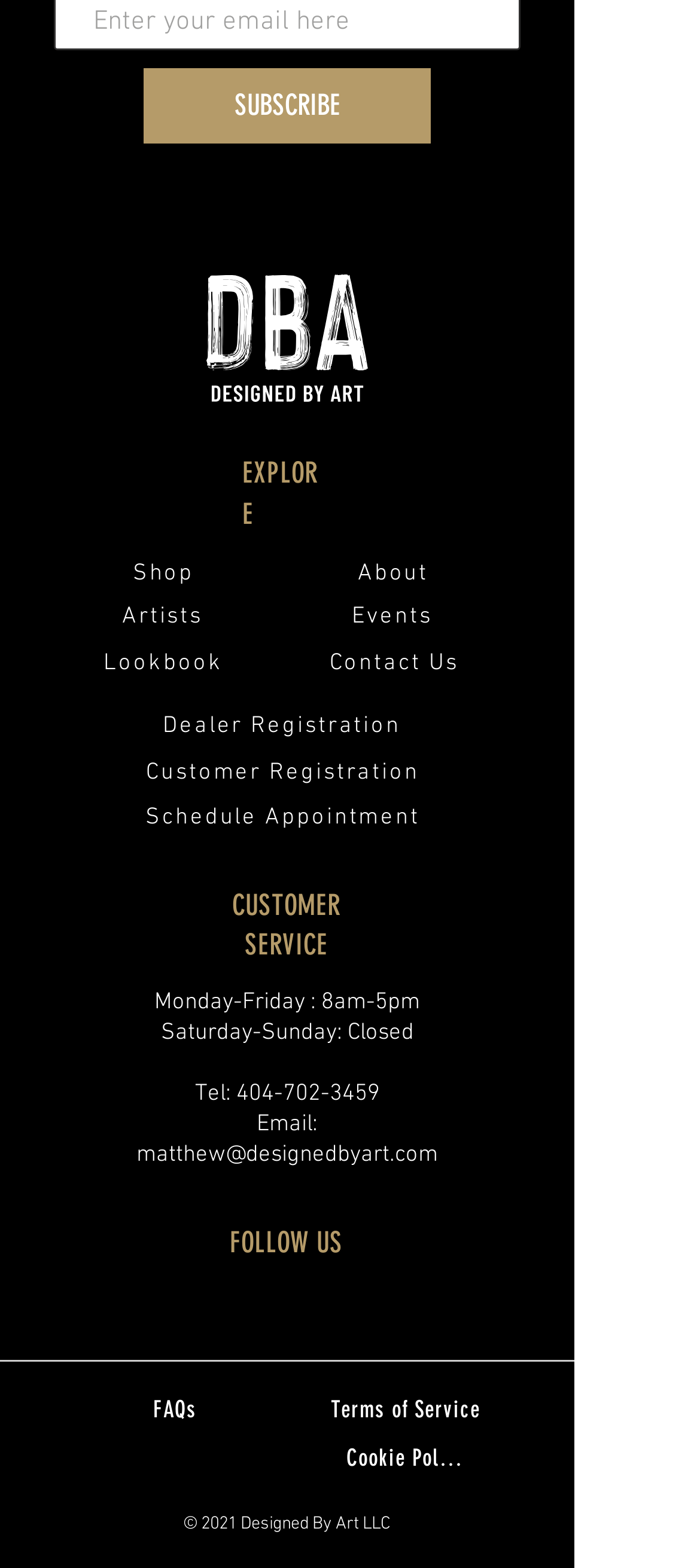Please give a succinct answer to the question in one word or phrase:
What is the text on the top-right button?

SUBSCRIBE